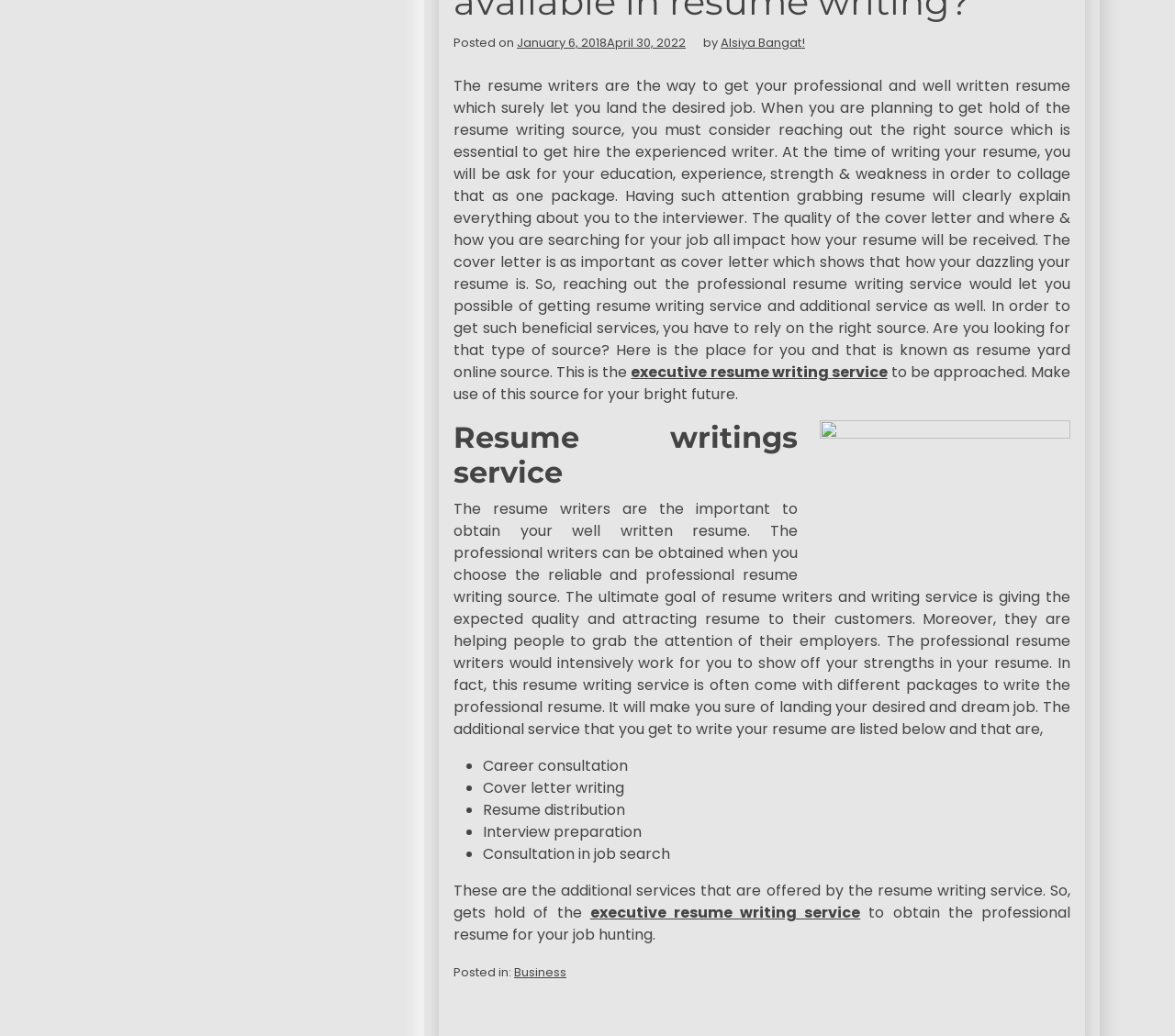Identify the bounding box of the UI element described as follows: "Continuously Lubricating Processes". Provide the coordinates as four float numbers in the range of 0 to 1 [left, top, right, bottom].

None